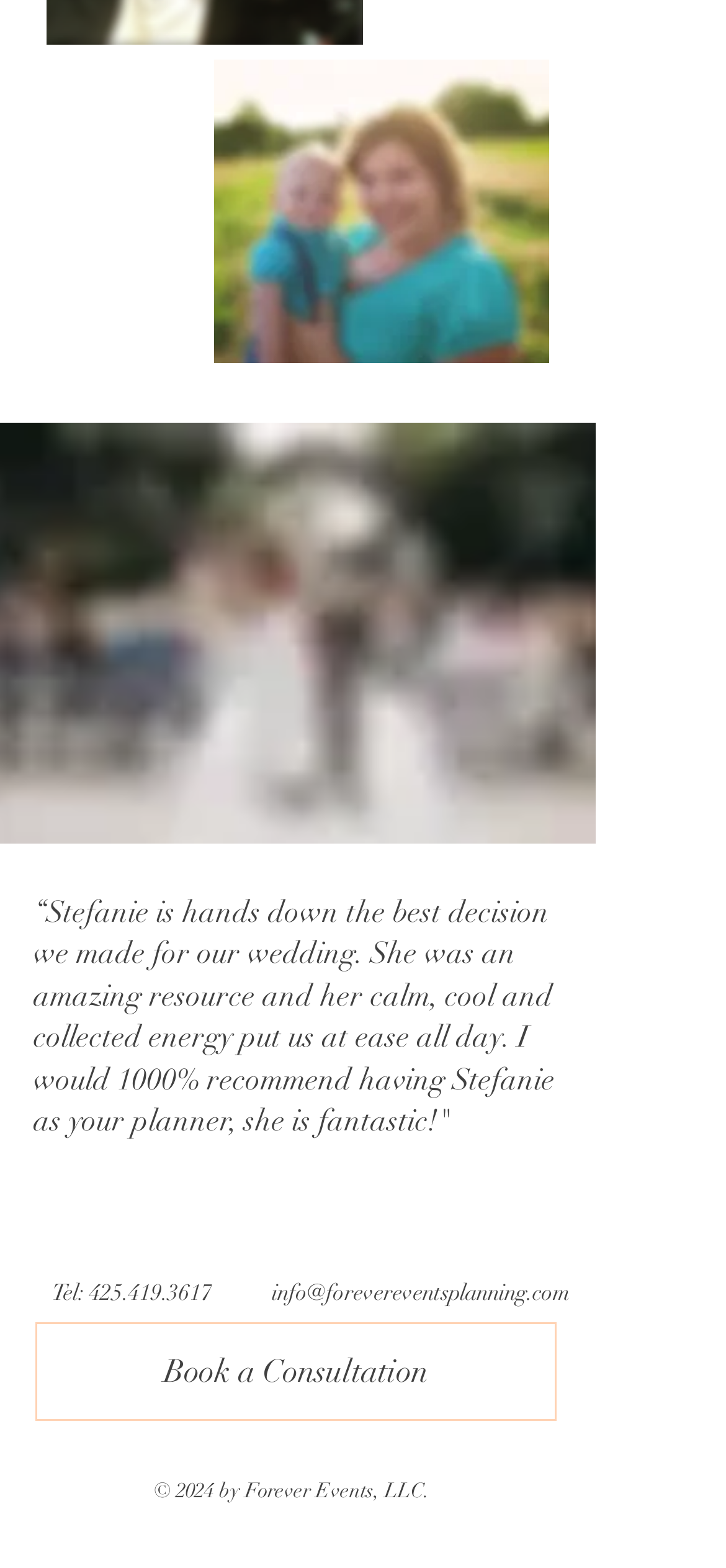Given the following UI element description: "Book a Consultation", find the bounding box coordinates in the webpage screenshot.

[0.049, 0.844, 0.767, 0.907]